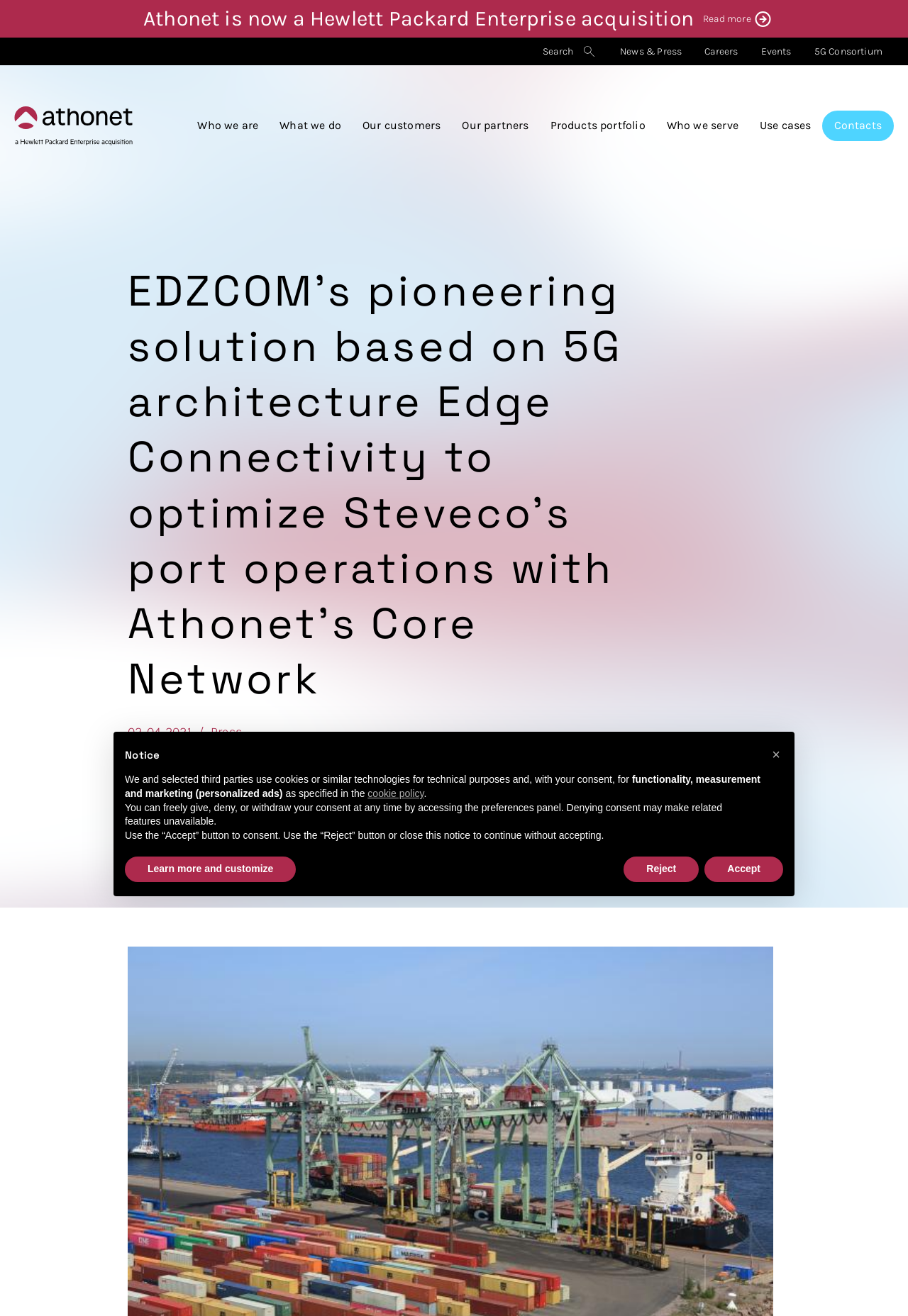How many headings are in the main content area?
Please provide a single word or phrase answer based on the image.

2